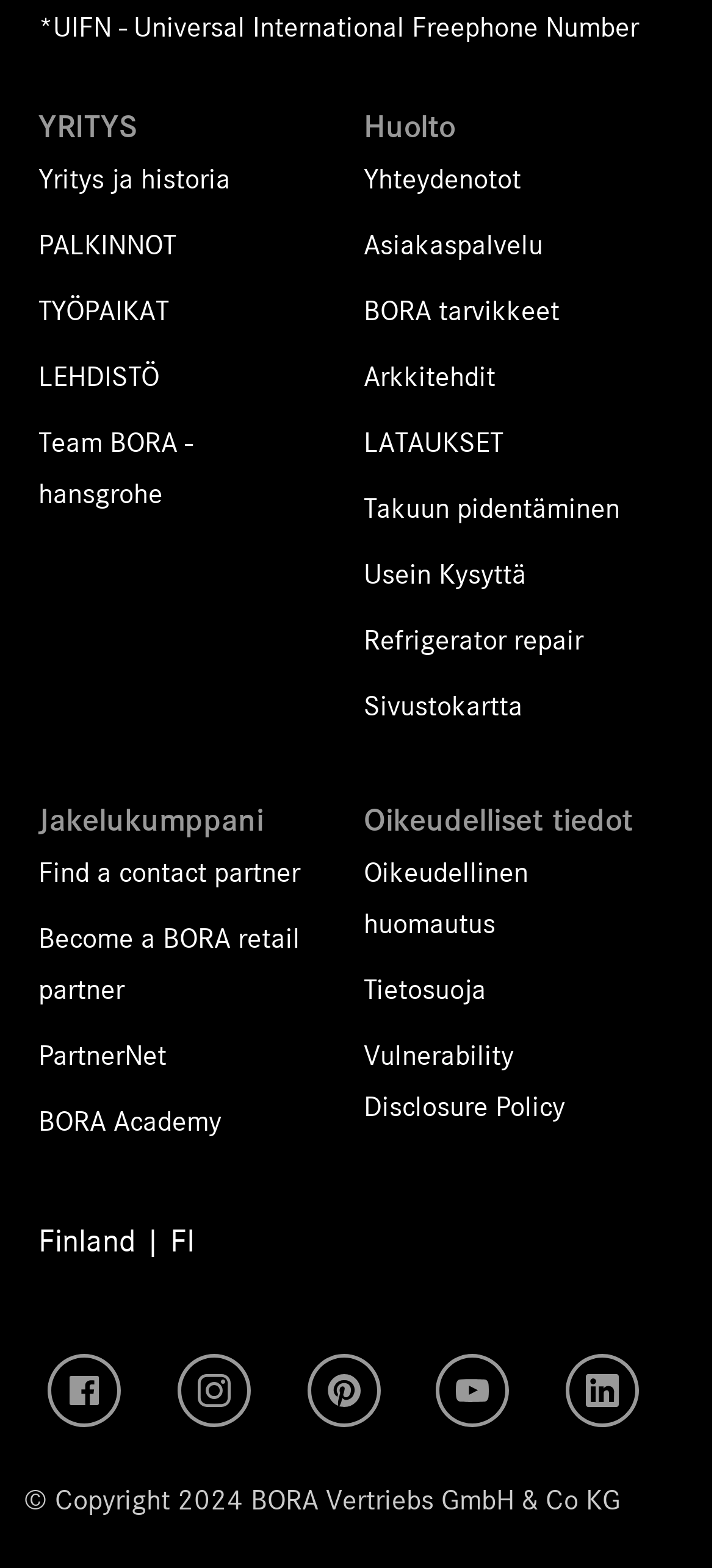What is the language of the webpage?
Based on the image, provide your answer in one word or phrase.

Finnish